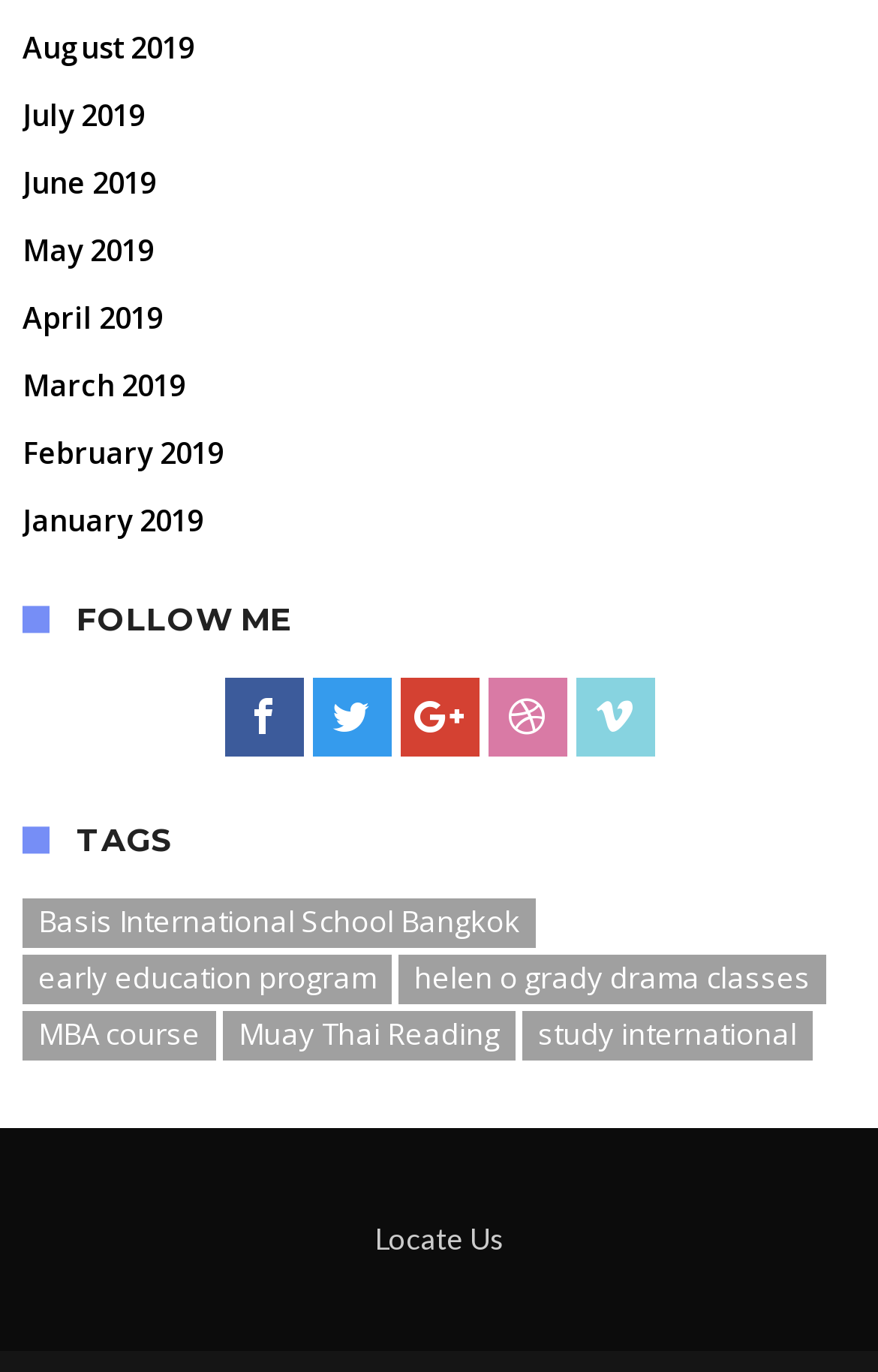Based on the image, please respond to the question with as much detail as possible:
What is the first tag listed under 'TAGS'?

I looked at the list of tags under the 'TAGS' heading and found that the first tag listed is 'Basis International School Bangkok'.